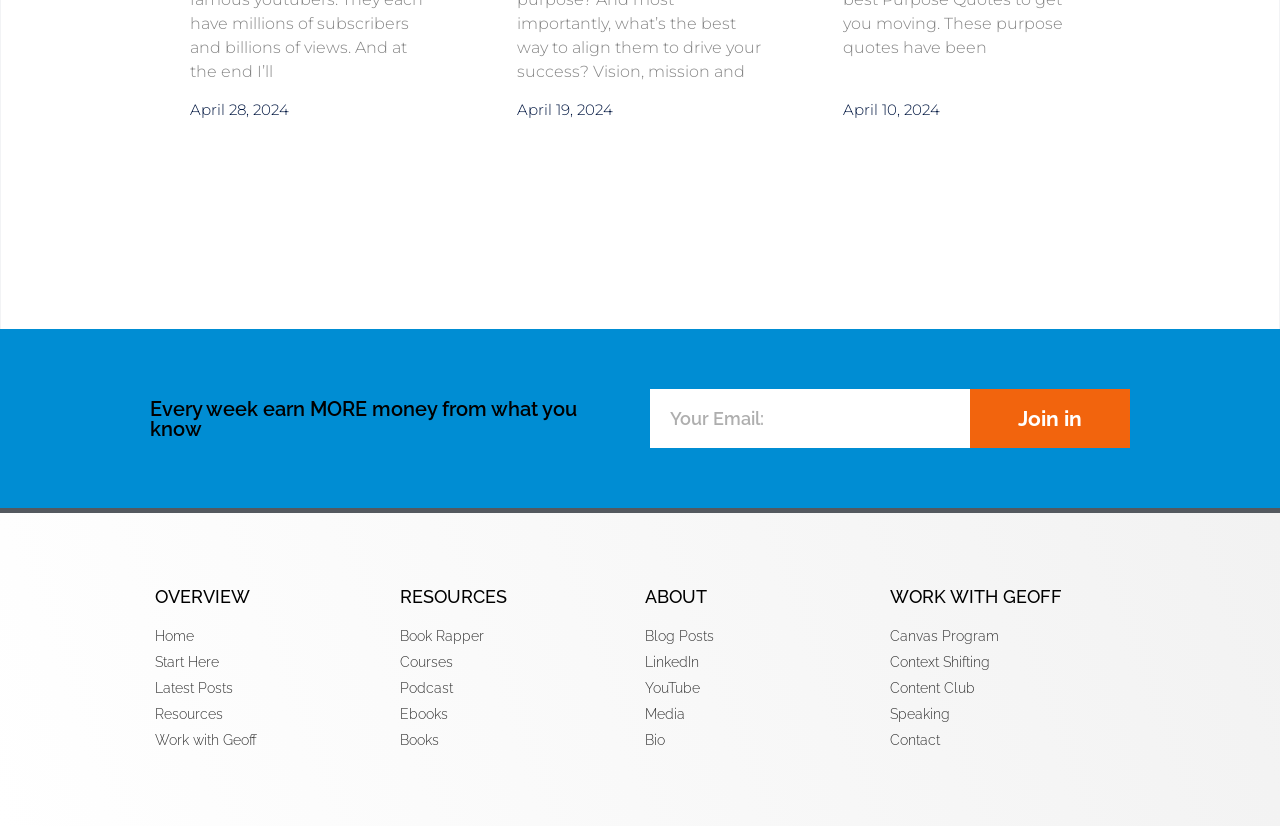Find the bounding box coordinates for the area that must be clicked to perform this action: "Click Join in".

[0.758, 0.472, 0.883, 0.543]